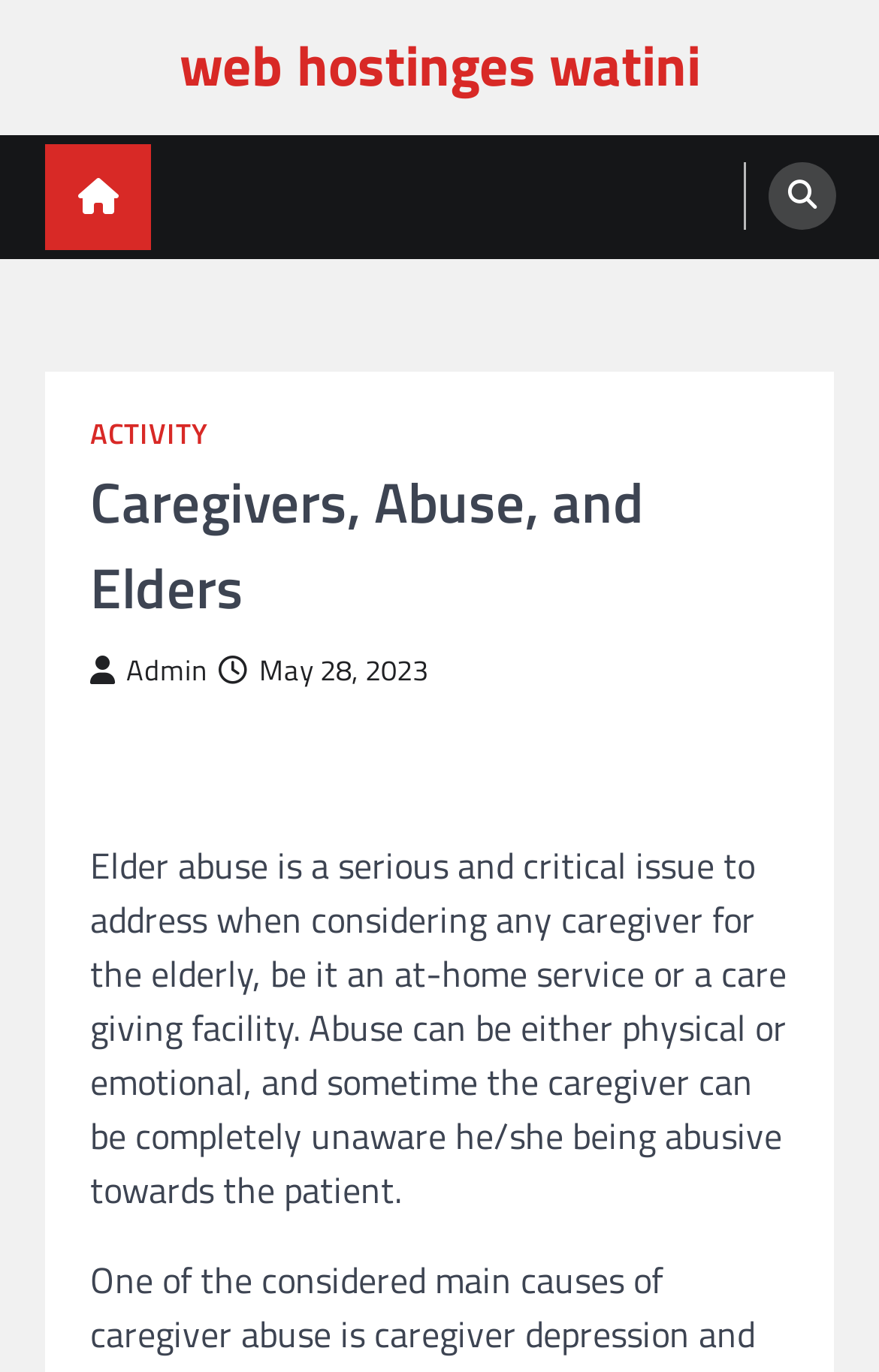Please determine the bounding box coordinates for the UI element described here. Use the format (top-left x, top-left y, bottom-right x, bottom-right y) with values bounded between 0 and 1: Admin

[0.103, 0.473, 0.236, 0.504]